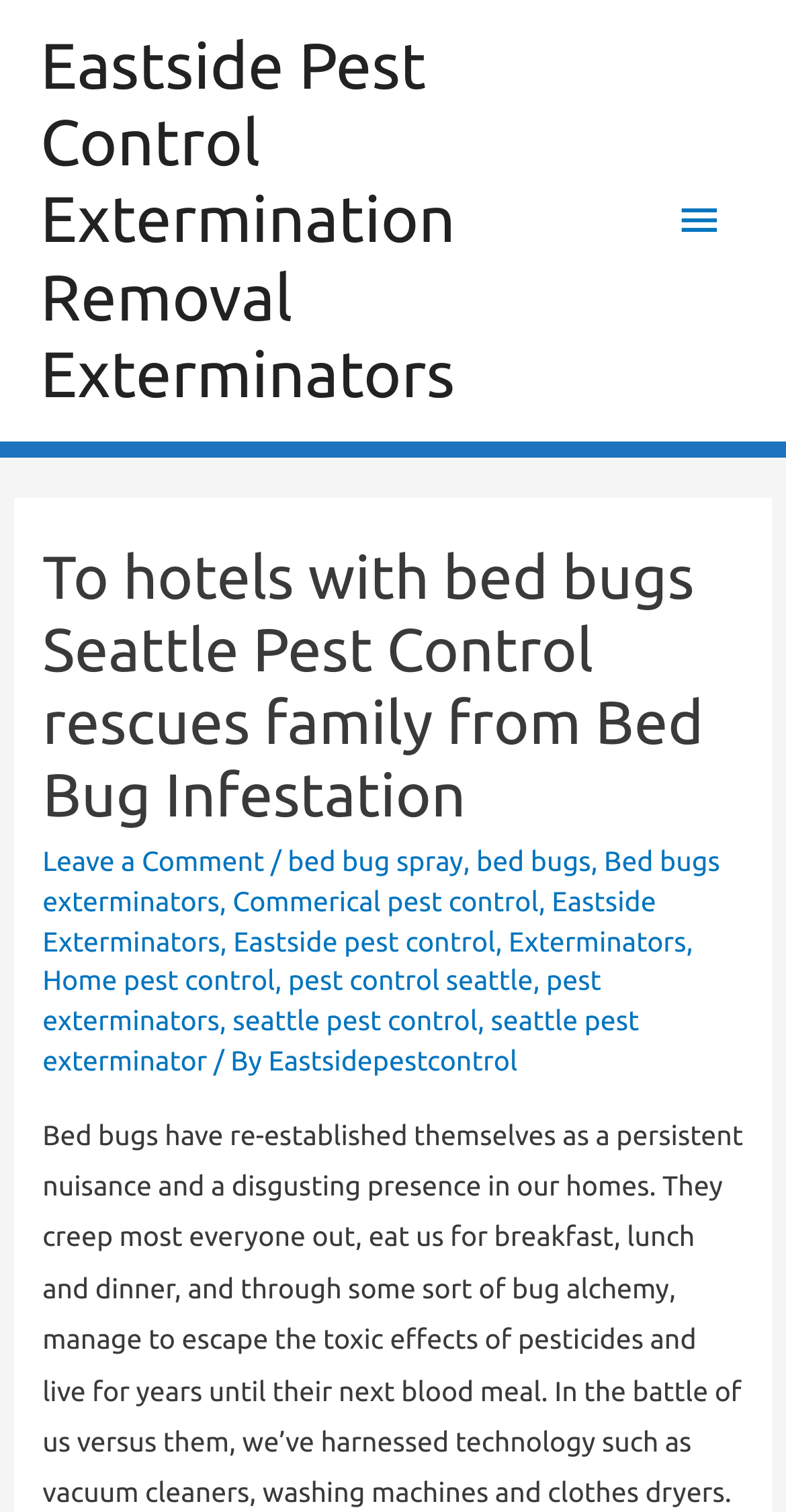Show the bounding box coordinates of the region that should be clicked to follow the instruction: "Visit the 'bed bug spray' page."

[0.366, 0.558, 0.589, 0.58]